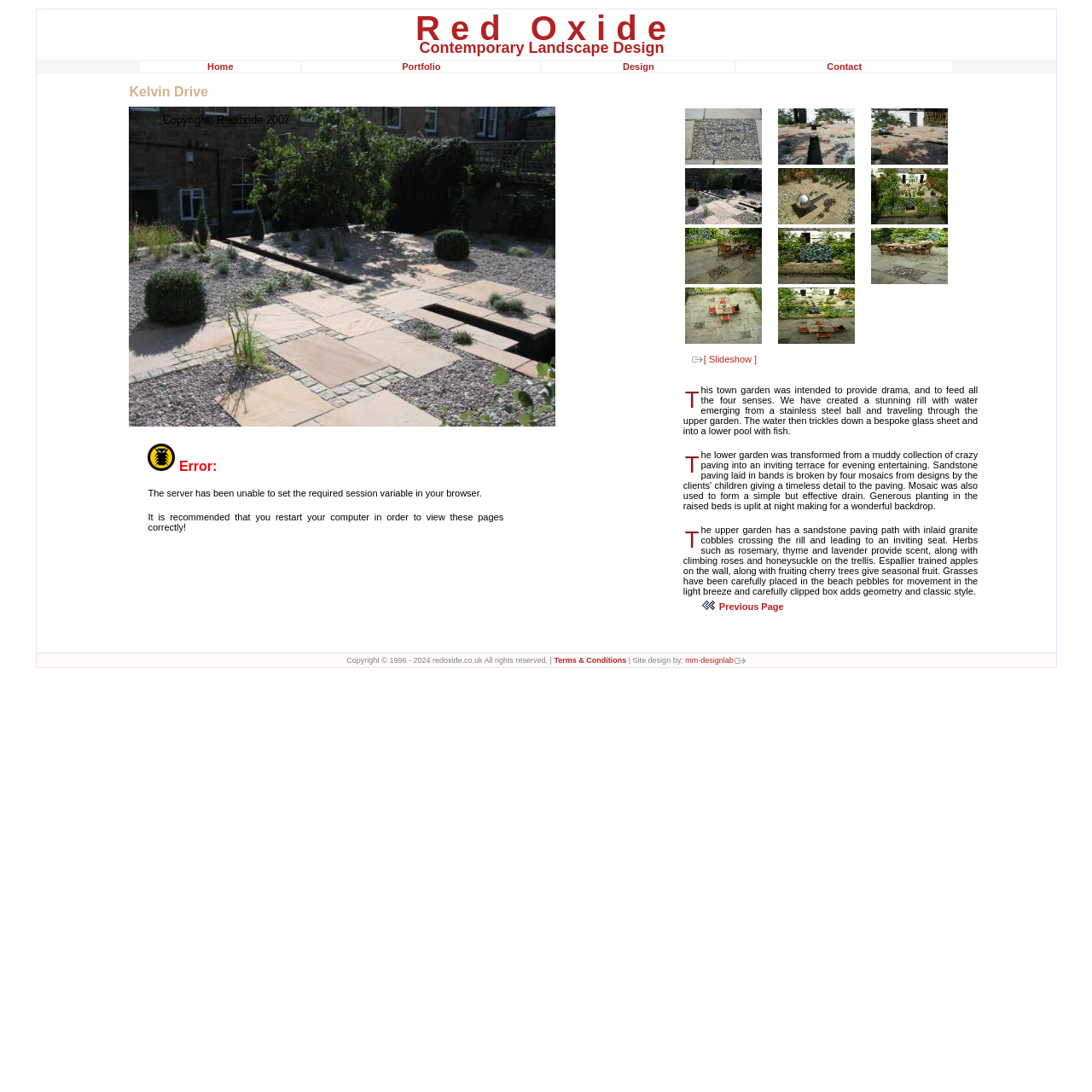Describe all significant elements and features of the webpage.

The webpage is about RedOxide, a company that offers contemporary garden design and build services throughout Scotland. At the top of the page, there is a heading that reads "Red Oxide Contemporary Landscape Design" in two lines. Below this heading, there is a navigation menu with four links: "Home", "Portfolio", "Design", and "Contact".

The main content of the page is divided into two sections. The top section has a heading "Kelvin Drive" and appears to be a project description. Below this heading, there is an error message indicating that the server has been unable to set a required session variable in the browser, and recommends restarting the computer to view the pages correctly. Next to the error message, there is an image. 

Below the error message, there is a slideshow section with three rows of three images each. The slideshow is accompanied by a link to view the slideshow. 

The second section of the main content describes a town garden project. The text explains the design and features of the garden, including a rill with water, a lower pool with fish, sandstone paving, mosaics, and generous planting. The text also mentions the use of herbs, climbing roses, and fruit trees to provide scent and seasonal fruit.

At the bottom of the page, there is a footer section with a copyright notice, a link to "Terms & Conditions", and a credit to the site designer, mm-designlab.